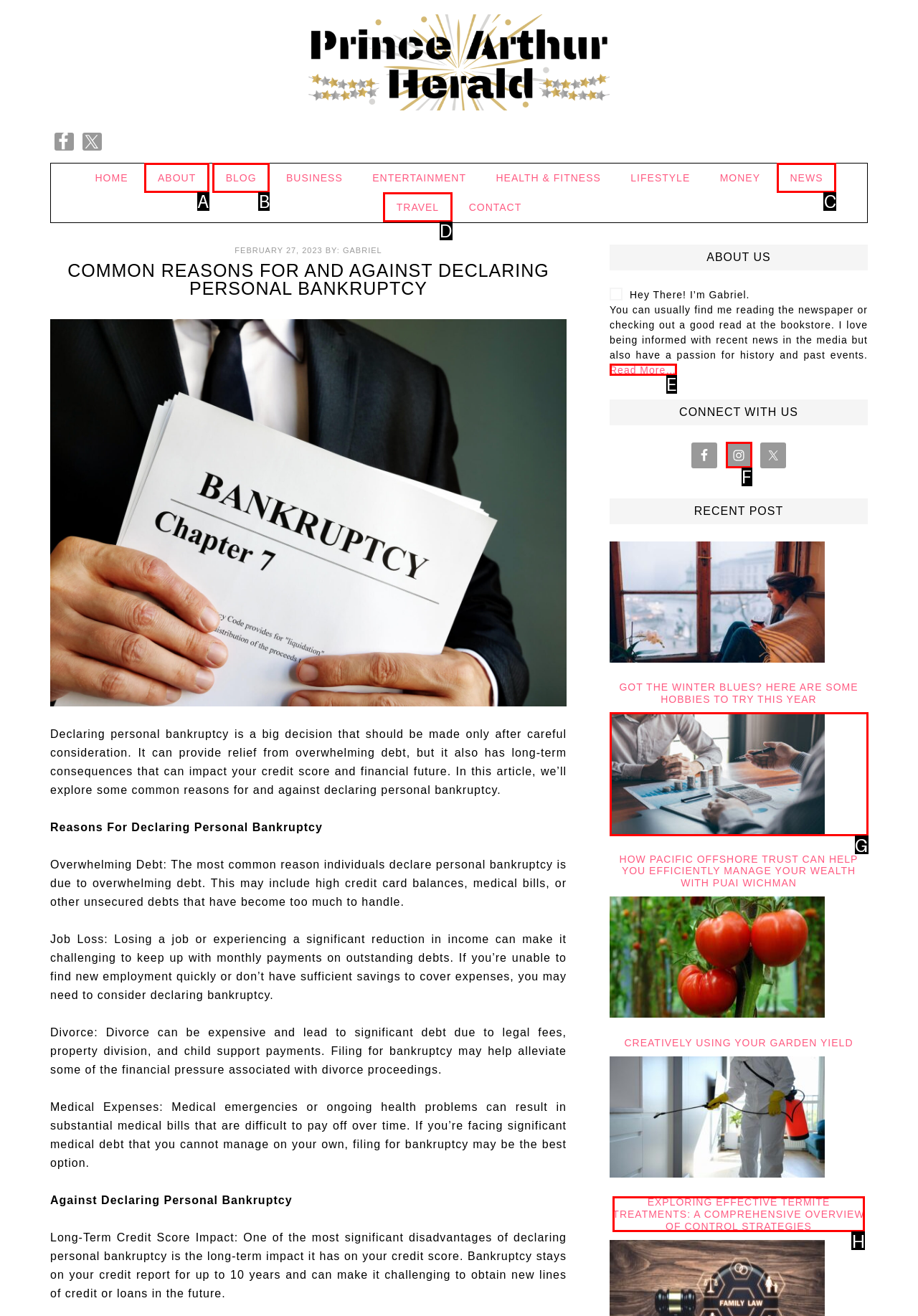Determine which option matches the element description: Read More…
Answer using the letter of the correct option.

E